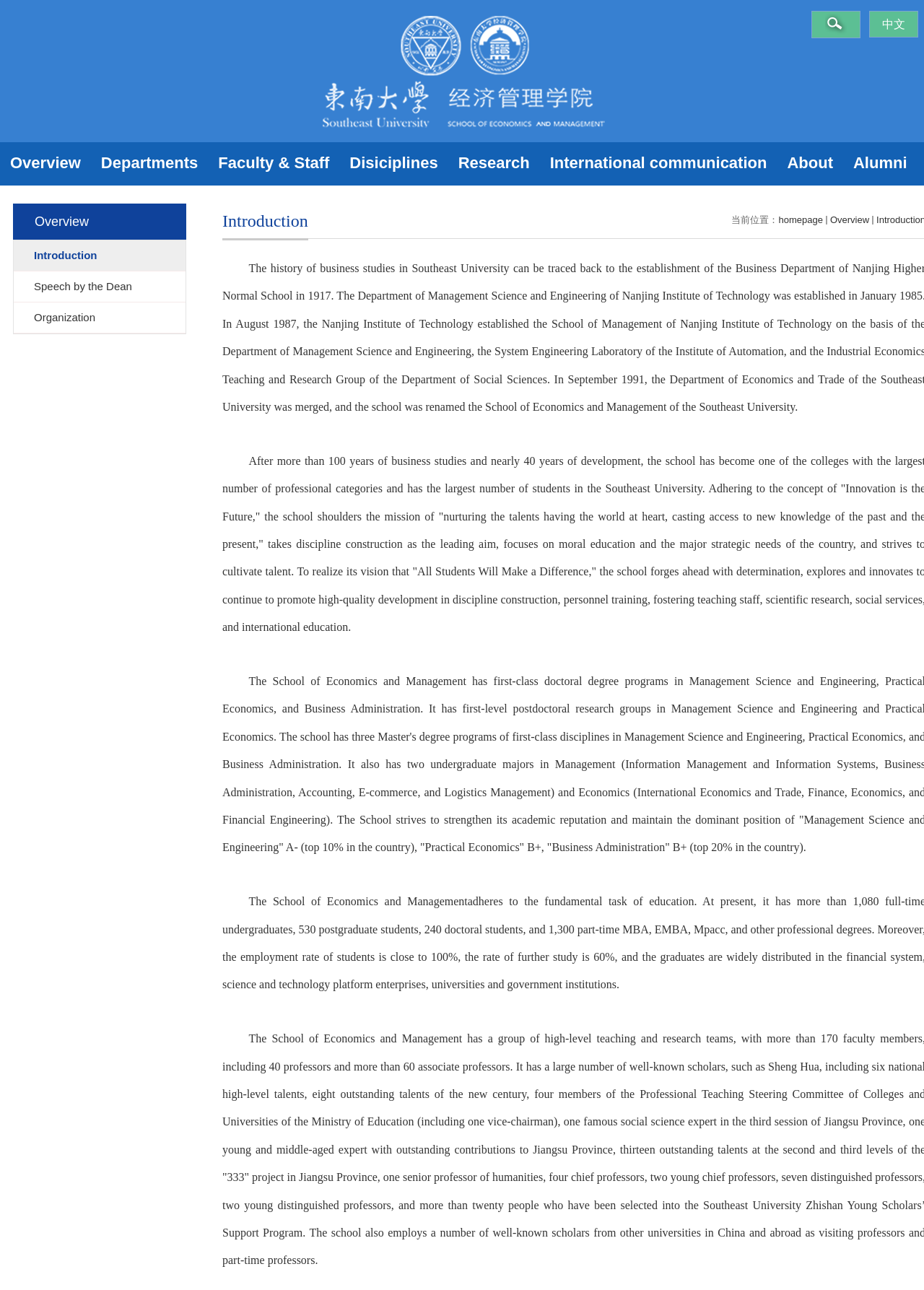Please identify the bounding box coordinates of the element I should click to complete this instruction: 'View introduction'. The coordinates should be given as four float numbers between 0 and 1, like this: [left, top, right, bottom].

[0.015, 0.186, 0.201, 0.21]